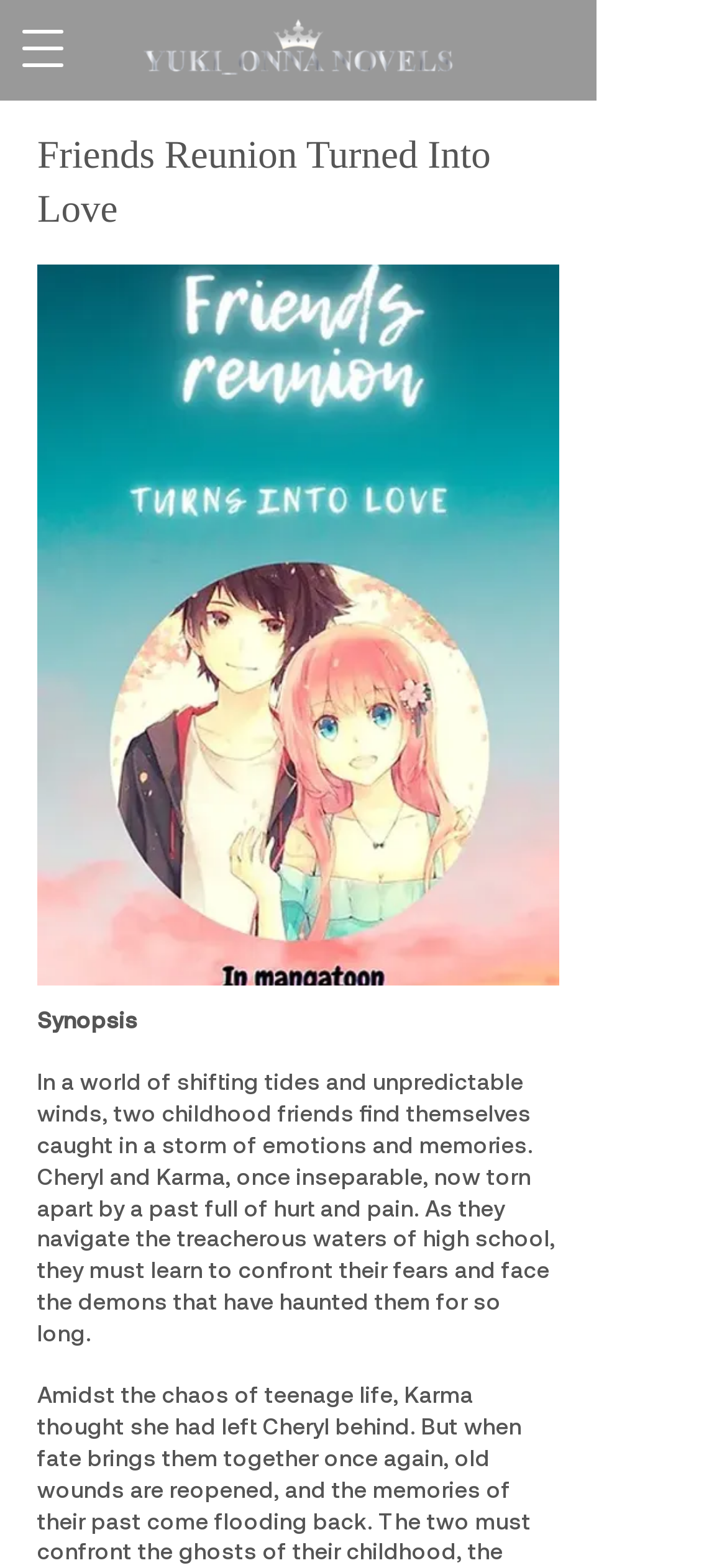Give the bounding box coordinates for the element described by: "aria-label="Open navigation menu"".

[0.018, 0.012, 0.097, 0.049]